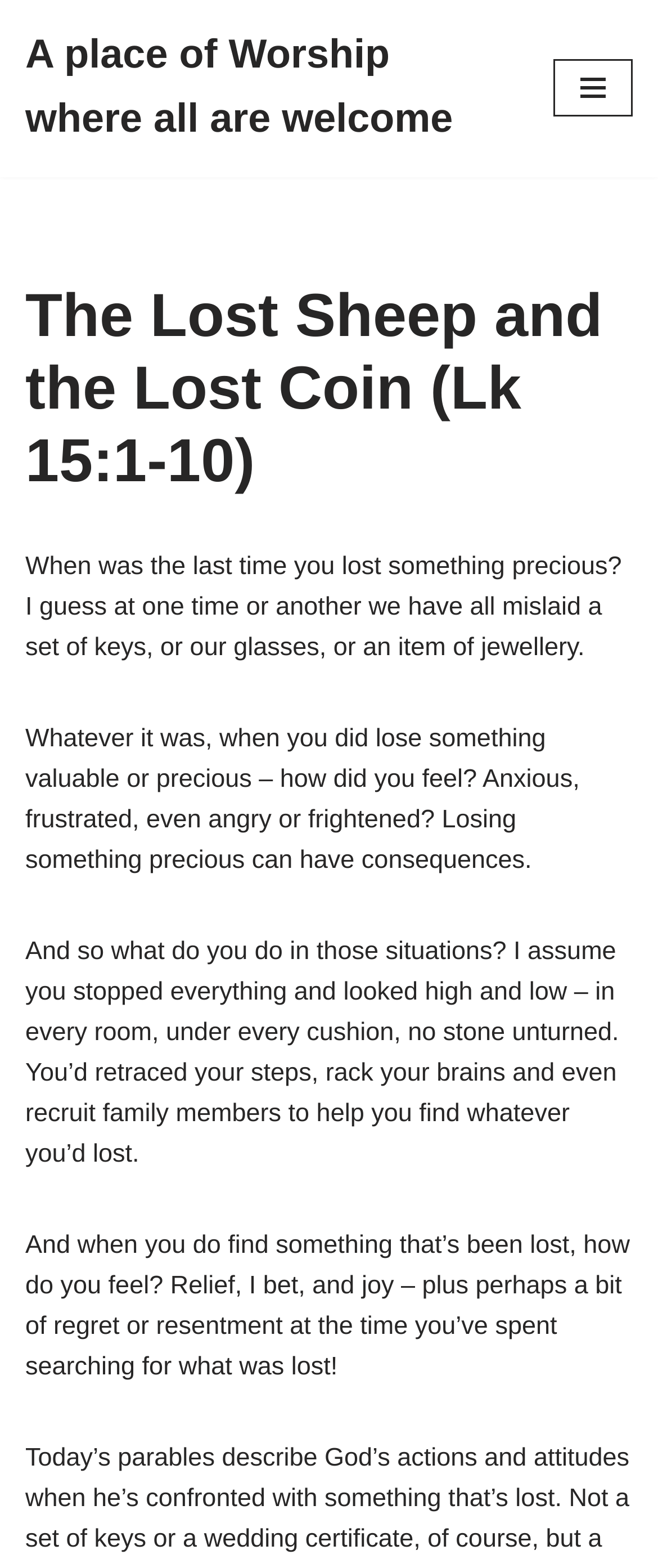Analyze the image and provide a detailed answer to the question: What is the last feeling described when finding something lost?

The webpage describes a scenario where someone finds something that was lost and asks how they felt. The last feeling mentioned is joy, which is stated in the fourth StaticText element.